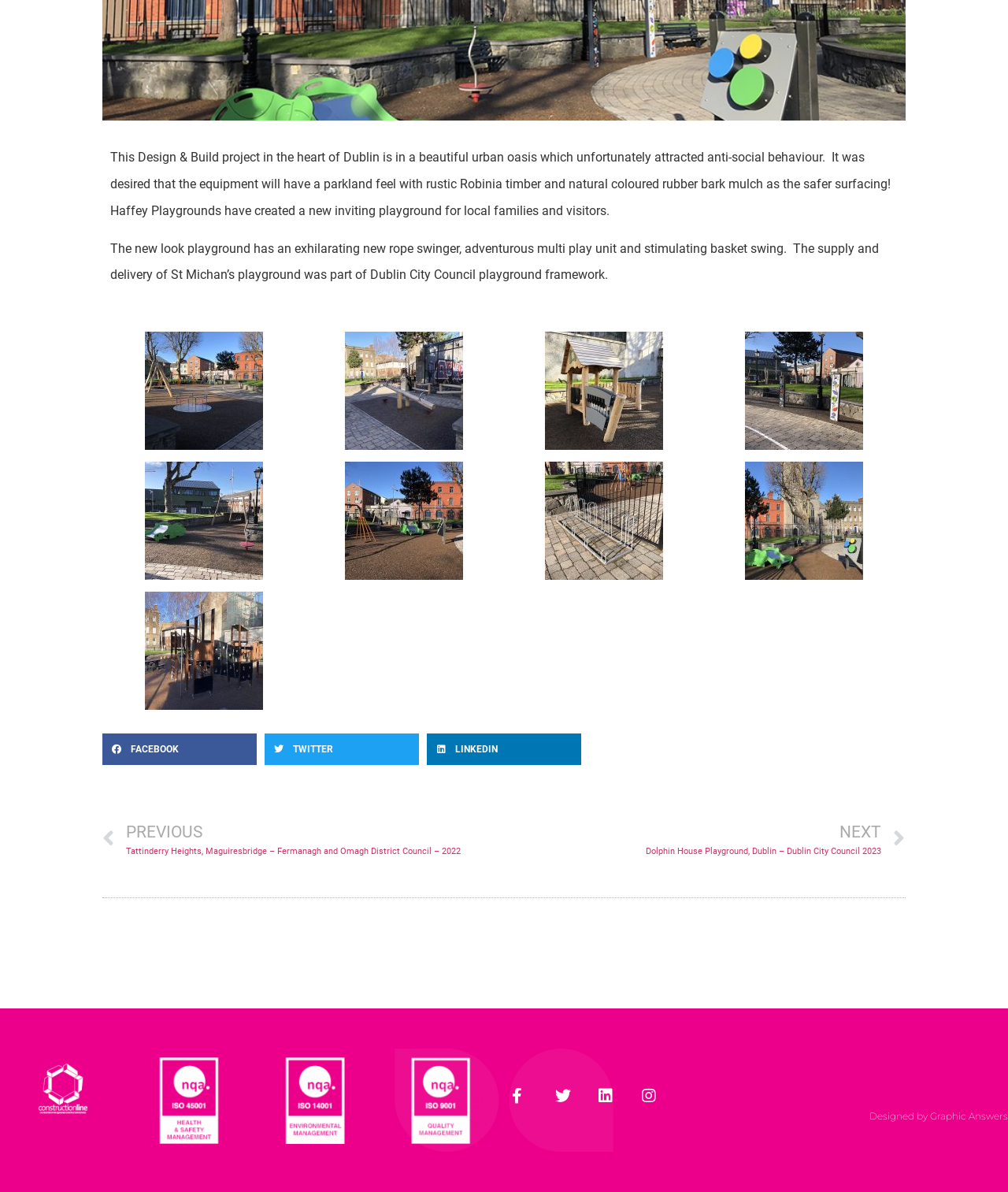Locate the UI element described by Designed by Graphic Answers in the provided webpage screenshot. Return the bounding box coordinates in the format (top-left x, top-left y, bottom-right x, bottom-right y), ensuring all values are between 0 and 1.

[0.862, 0.931, 1.0, 0.941]